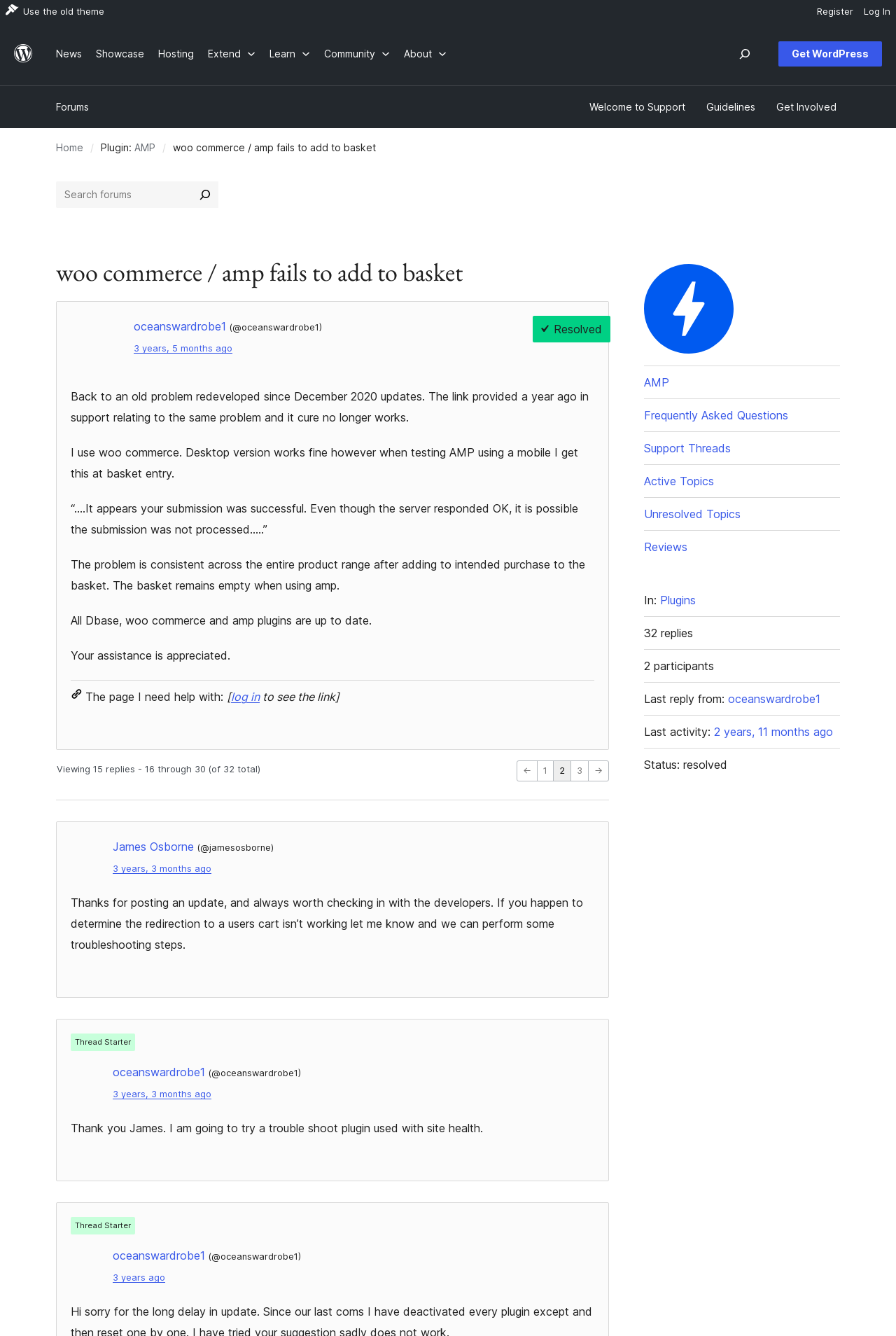Locate the UI element that matches the description 3 years, 5 months ago in the webpage screenshot. Return the bounding box coordinates in the format (top-left x, top-left y, bottom-right x, bottom-right y), with values ranging from 0 to 1.

[0.149, 0.257, 0.259, 0.265]